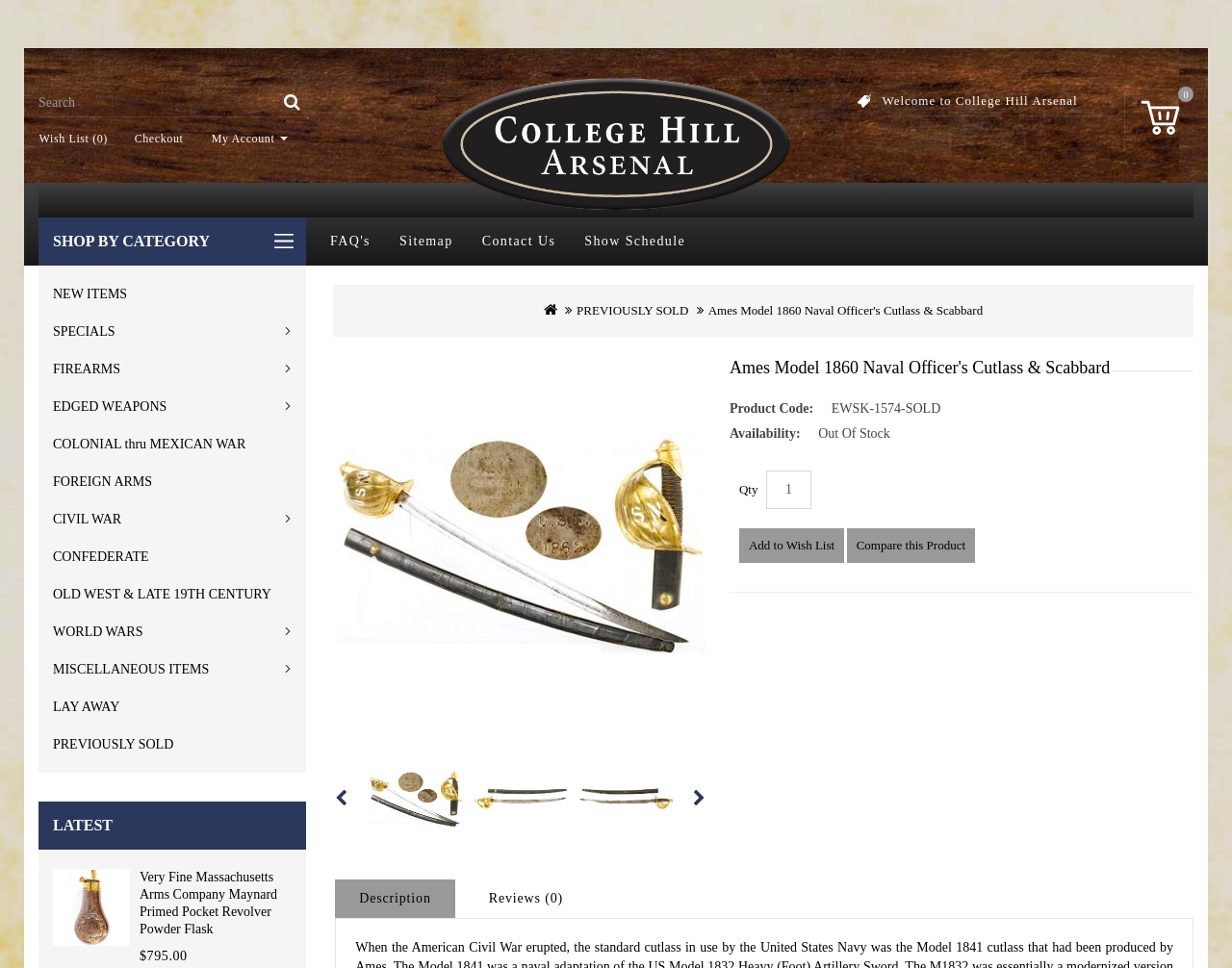Bounding box coordinates are specified in the format (top-left x, top-left y, bottom-right x, bottom-right y). All values are floating point numbers bounded between 0 and 1. Please provide the bounding box coordinate of the region this sentence describes: Sitemap

[0.312, 0.224, 0.379, 0.274]